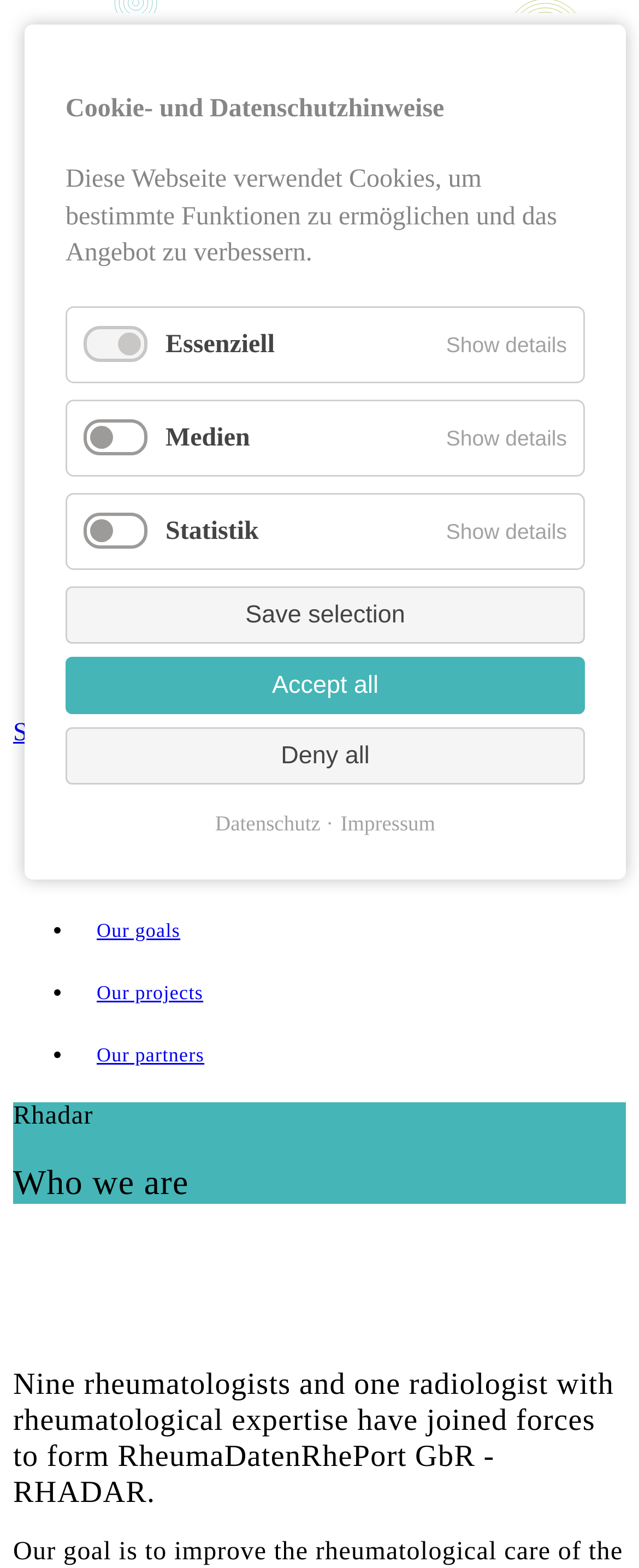Respond with a single word or short phrase to the following question: 
What is the name of the organization?

Rhadar